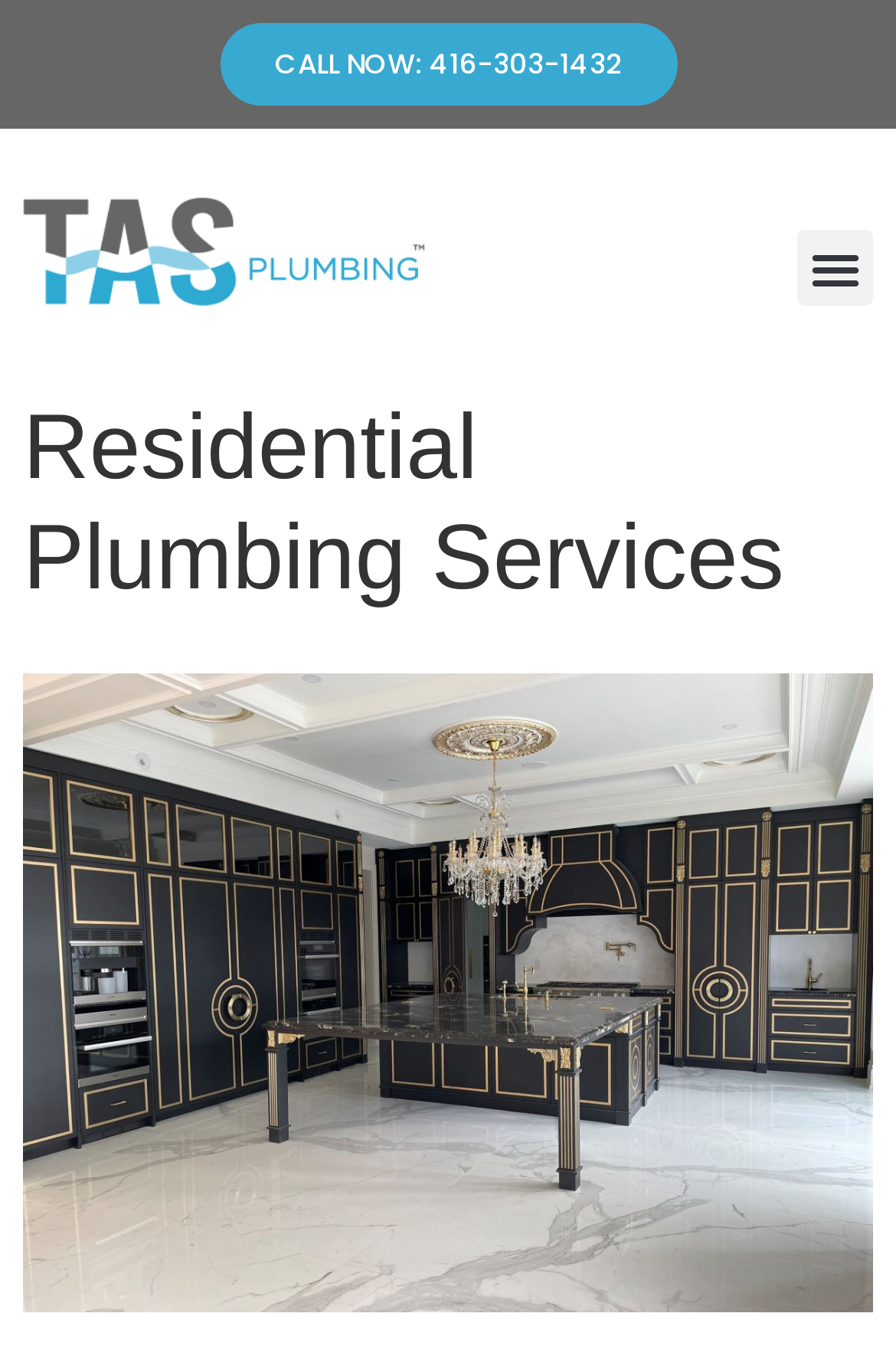Calculate the bounding box coordinates for the UI element based on the following description: "Menu". Ensure the coordinates are four float numbers between 0 and 1, i.e., [left, top, right, bottom].

[0.89, 0.17, 0.974, 0.226]